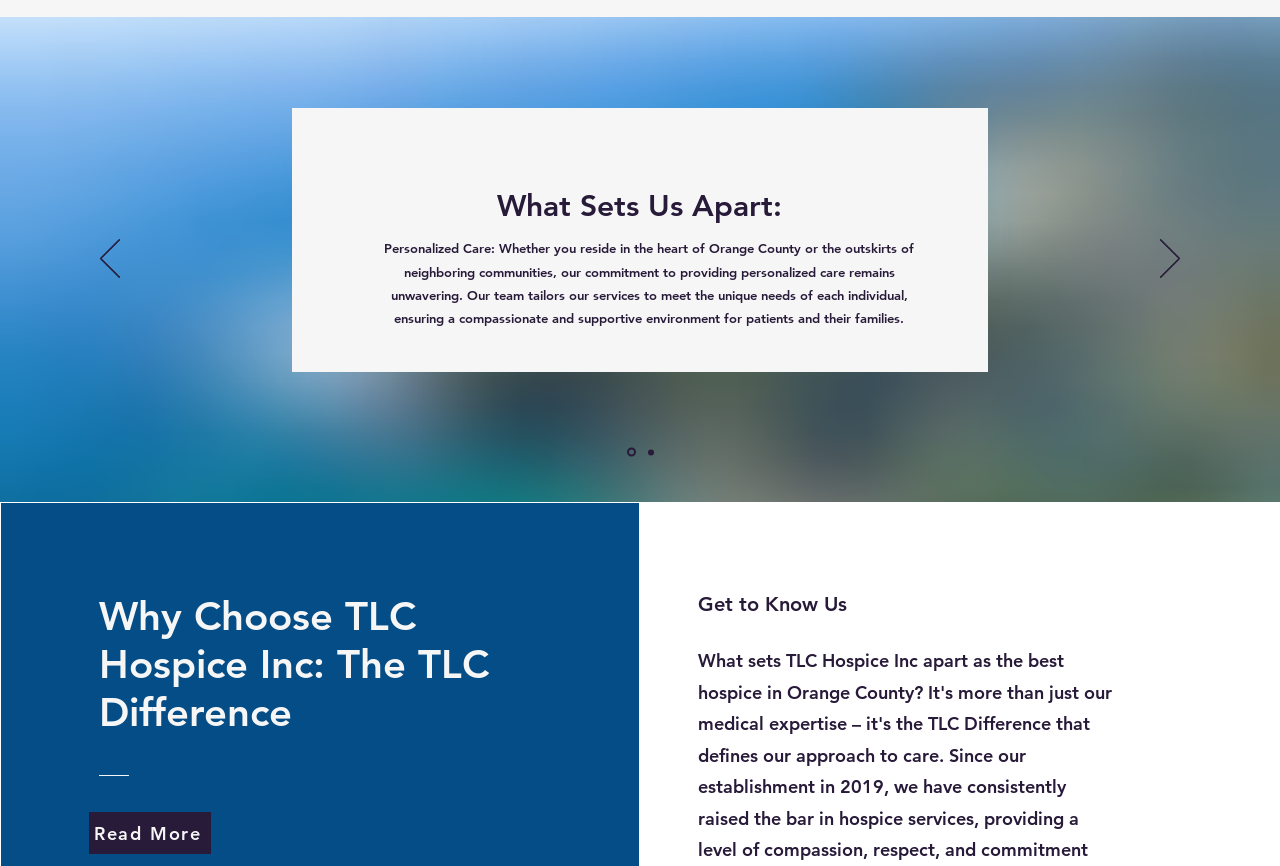Provide the bounding box coordinates for the UI element that is described as: "Read More".

[0.069, 0.938, 0.165, 0.986]